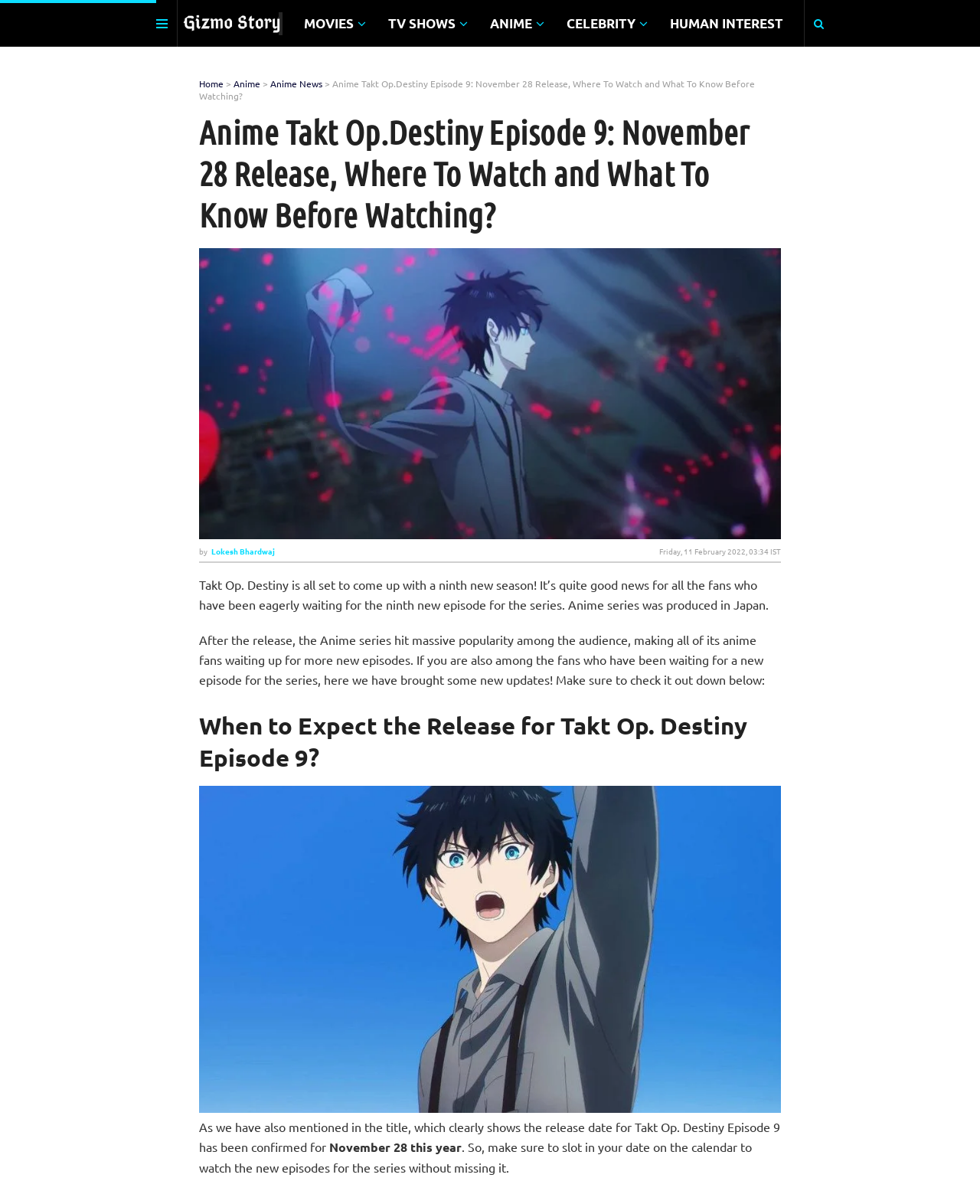Identify the bounding box coordinates of the clickable region necessary to fulfill the following instruction: "Visit the 'Gizmo Story' website". The bounding box coordinates should be four float numbers between 0 and 1, i.e., [left, top, right, bottom].

[0.191, 0.014, 0.274, 0.025]